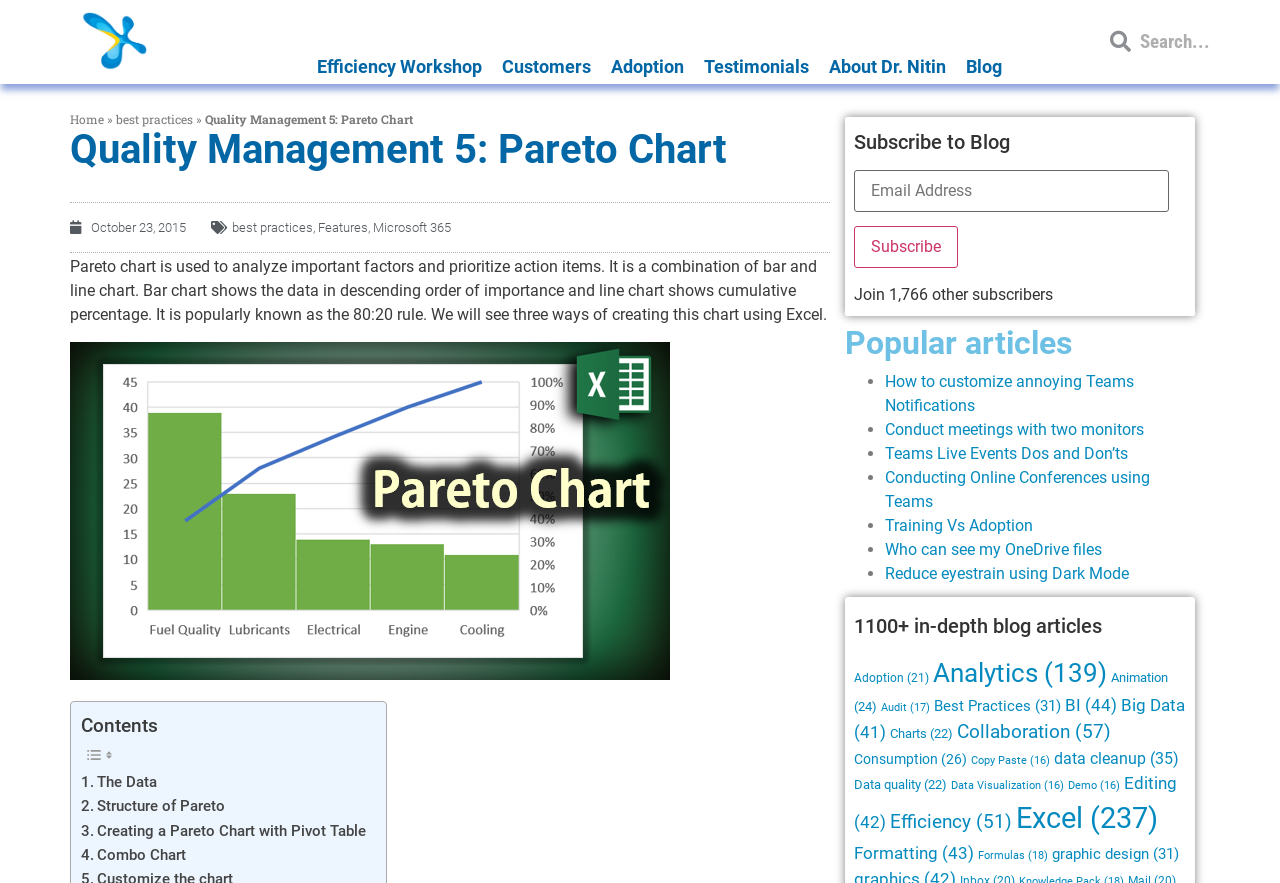Show the bounding box coordinates of the element that should be clicked to complete the task: "View popular articles".

[0.66, 0.37, 0.934, 0.406]